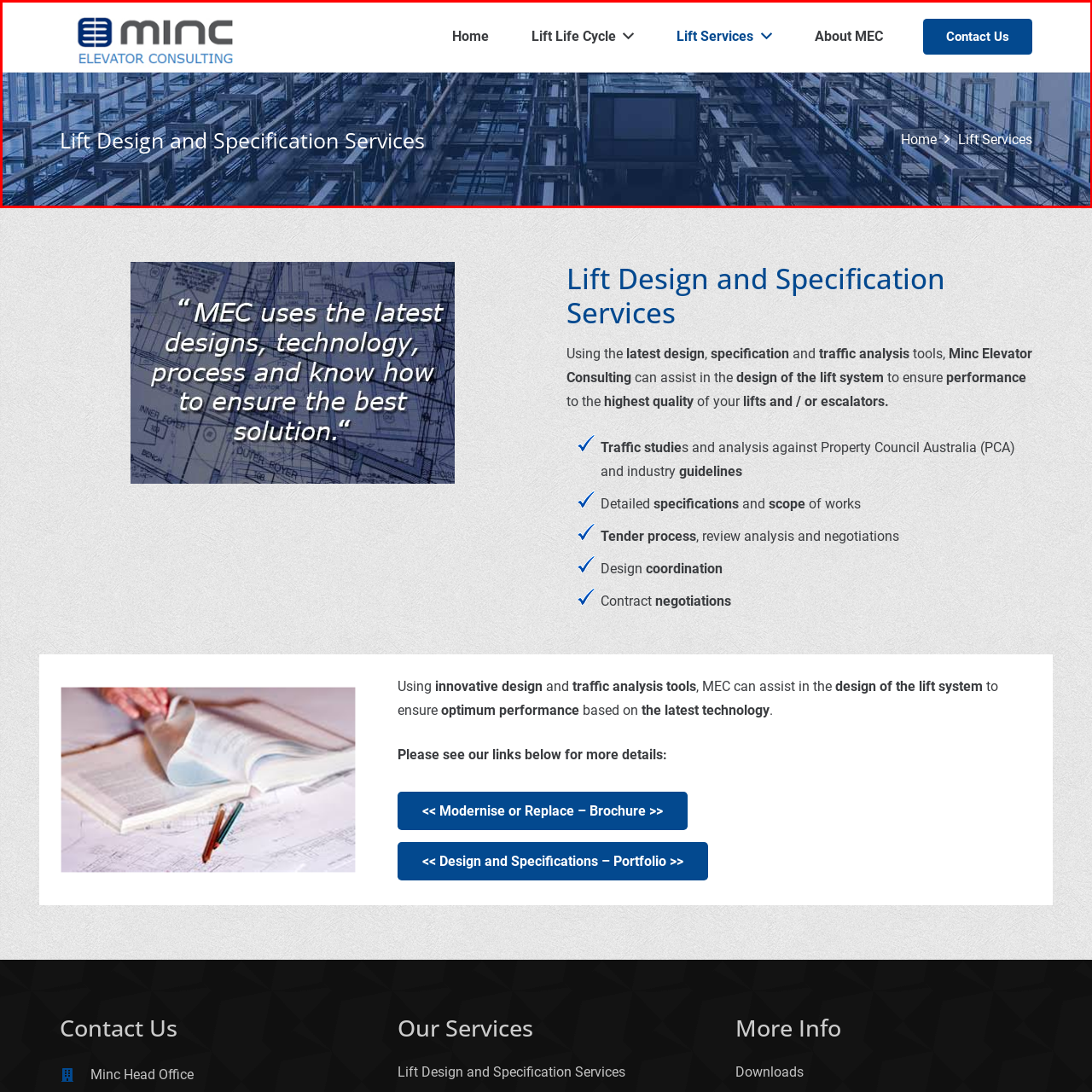Provide an in-depth caption for the picture enclosed by the red frame.

The image showcases the banner for "Lift Design and Specification Services" from Minc Elevator Consulting. Set against a modern backdrop of elevator machinery and structural components, the professional design emphasizes Minc's expertise in lift systems. The clean layout features the company's logo prominently, along with navigation links below, such as "Home," "Lift Life Cycle," "Lift Services," and "Contact Us." This visually engaging header serves as an introduction to the comprehensive services offered by Minc Elevator Consulting, aimed at enhancing lift performance and adherence to industry standards.